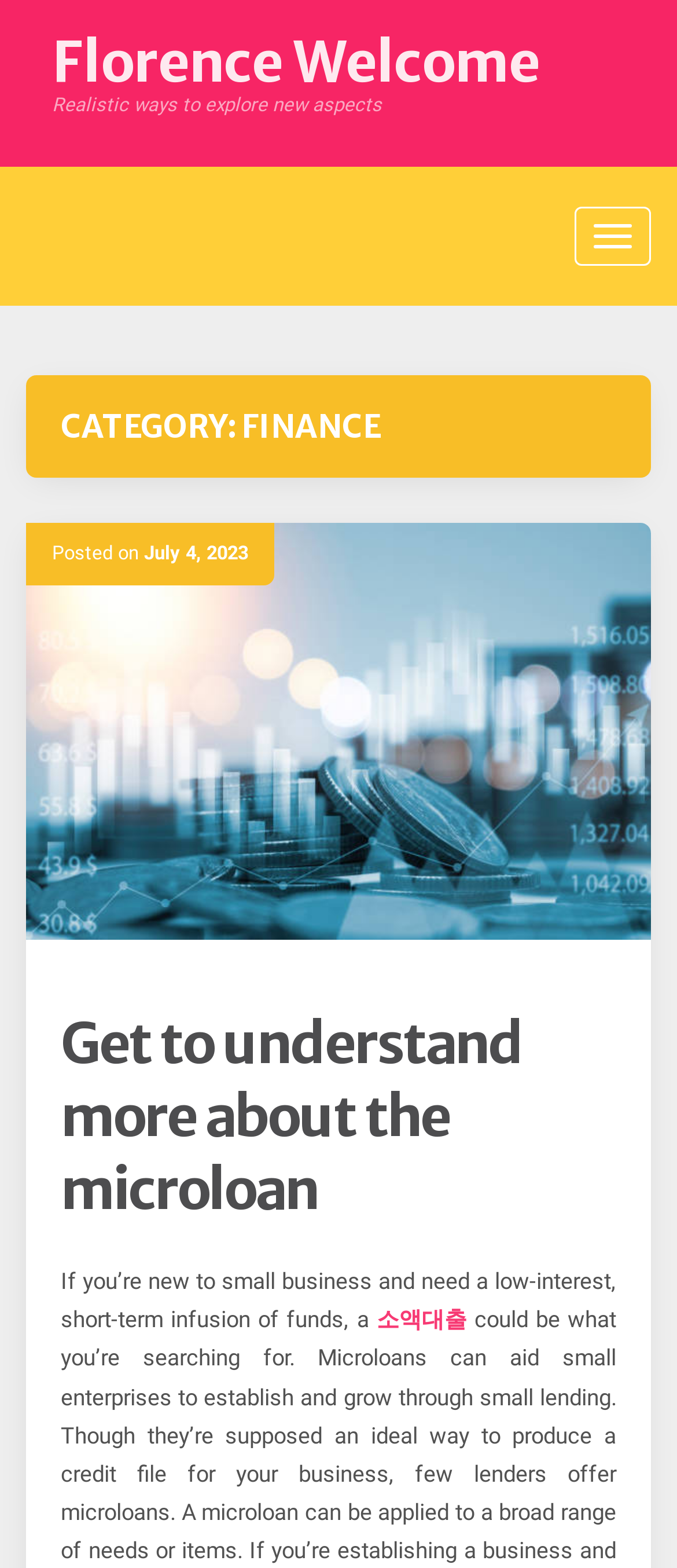Offer a detailed account of what is visible on the webpage.

The webpage is about finance, specifically focusing on microloans. At the top, there is a link to "Florence Welcome" and a static text that reads "Realistic ways to explore new aspects". 

On the right side, there is a button with no text. Below the button, there is a header section that spans almost the entire width of the page. Within this section, there is a heading that categorizes the content as "FINANCE". 

Below the category heading, there is a link with no text, followed by another header section. This section contains a static text "Posted on" and a link to a specific date, "July 4, 2023". 

Further down, there is a heading that reads "Get to understand more about the microloan", which is also a link. Below this heading, there is a paragraph of text that discusses microloans, specifically mentioning their benefits for small businesses. The text also contains a link to "소액대출", which is likely a Korean term for microloan.